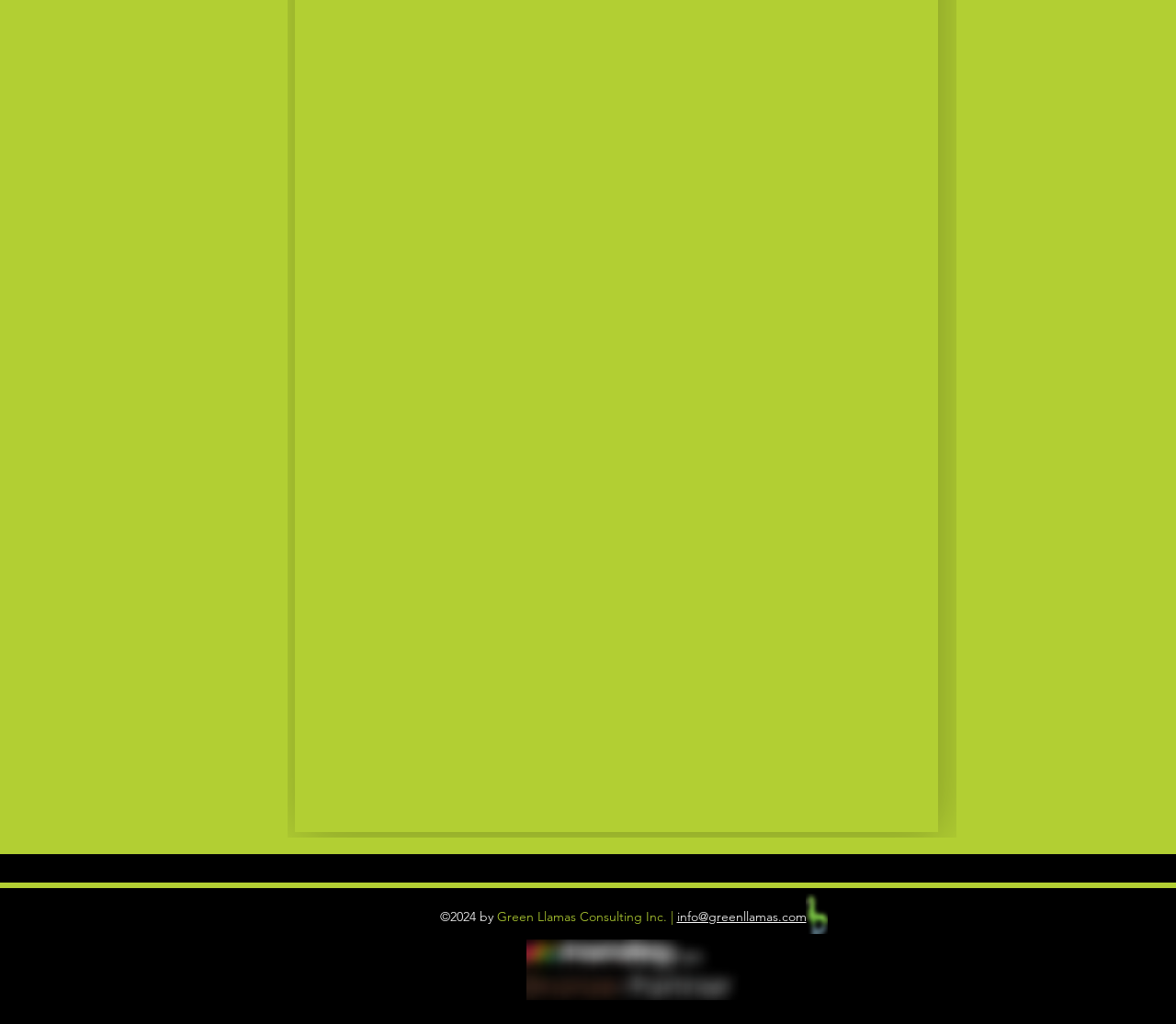Is there a partner mentioned?
Provide a fully detailed and comprehensive answer to the question.

I found a link element with the text 'monday.com partner' which suggests that monday.com is a partner of the company. The image element with the same description and bounding box coordinates [0.448, 0.917, 0.647, 0.976] is likely to be a logo or icon of the partner.